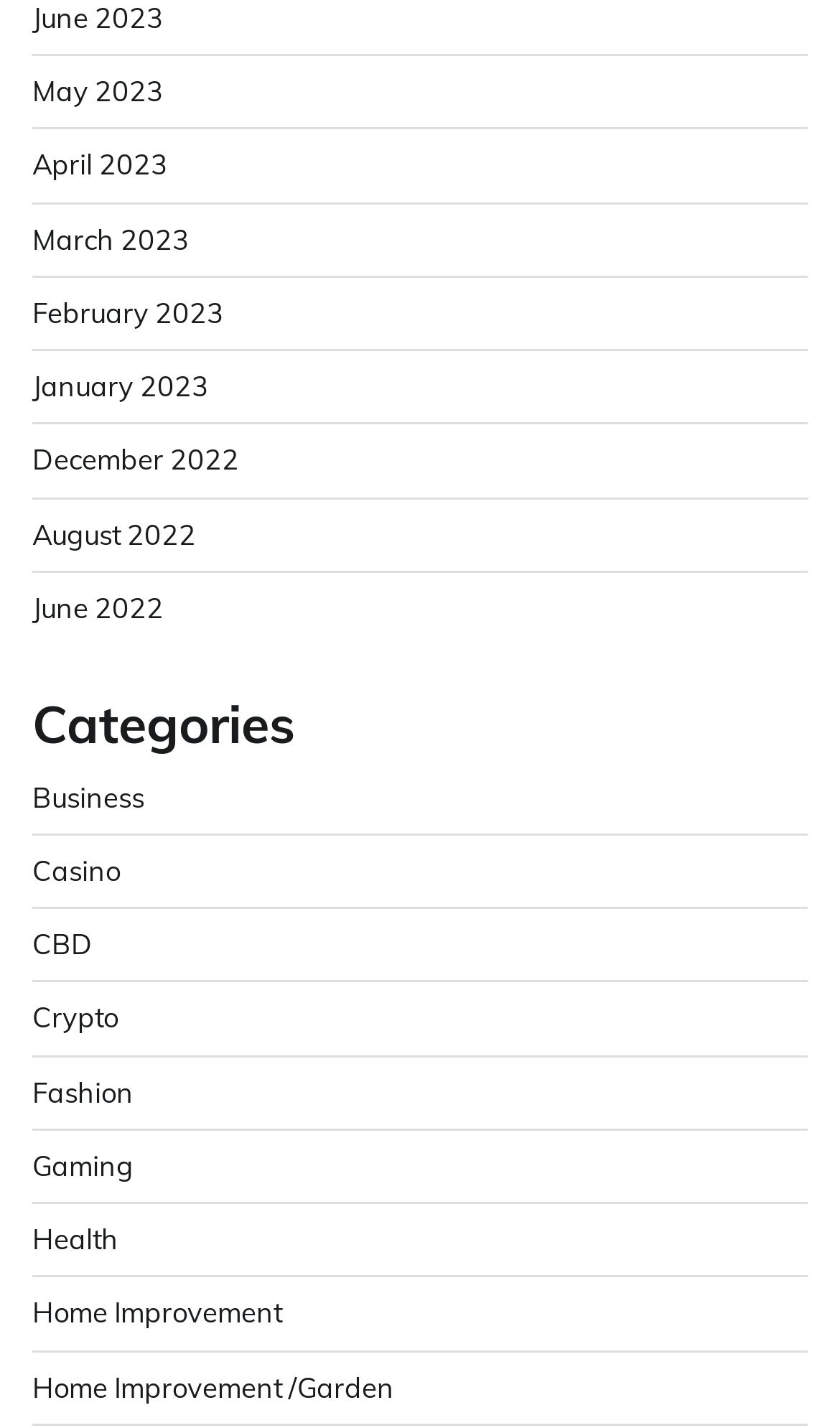Please find the bounding box coordinates of the element that must be clicked to perform the given instruction: "Browse Business category". The coordinates should be four float numbers from 0 to 1, i.e., [left, top, right, bottom].

[0.038, 0.546, 0.172, 0.57]